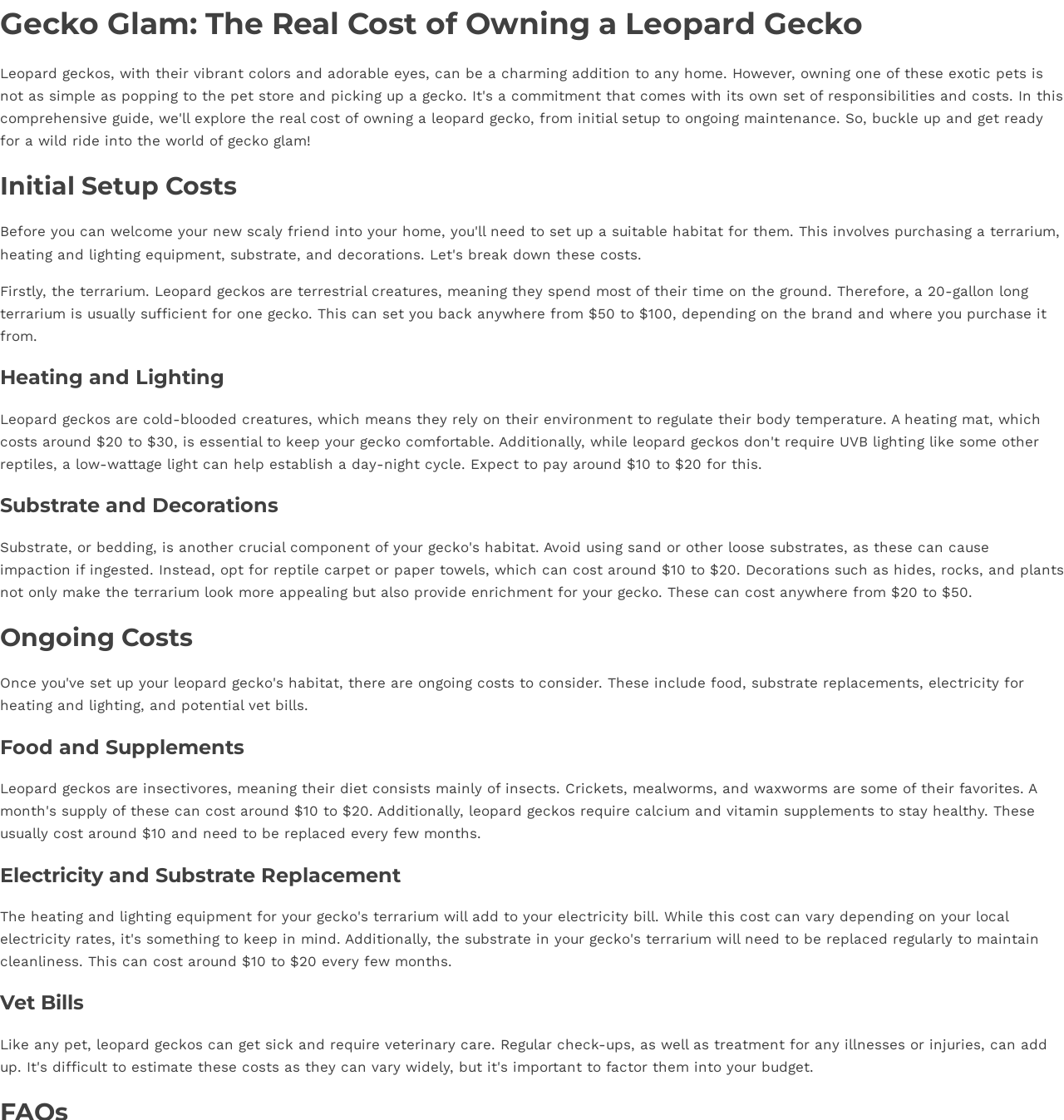Please provide a short answer using a single word or phrase for the question:
What is the purpose of the heating and lighting in a leopard gecko's terrarium?

Not specified